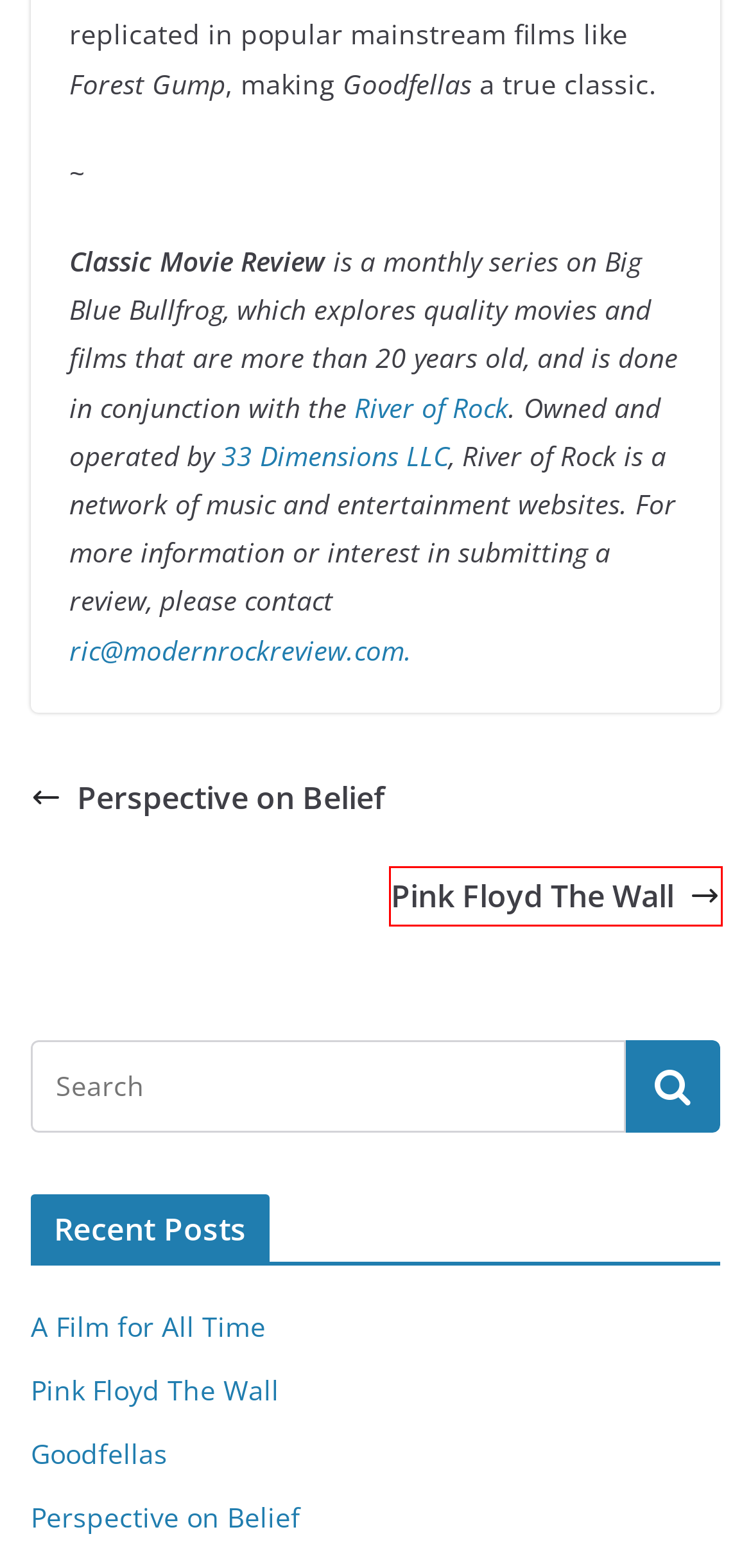View the screenshot of the webpage containing a red bounding box around a UI element. Select the most fitting webpage description for the new page shown after the element in the red bounding box is clicked. Here are the candidates:
A. Perspective on Belief – Big Blue Bullfrog
B. Pink Floyd The Wall – Big Blue Bullfrog
C. For Me, It’s the Best Rivalry in Sports – Big Blue Bullfrog
D. In Defense of Odell Beckham Jr. – Big Blue Bullfrog
E. A Film for All Time – Big Blue Bullfrog
F. 33 Dimensions | 33 Dimensions
G. Central Pennsylvania Web Design, Publishing, Marketing & Multimedia | 33 Dimensions
H. River of Rock - Music Network

B